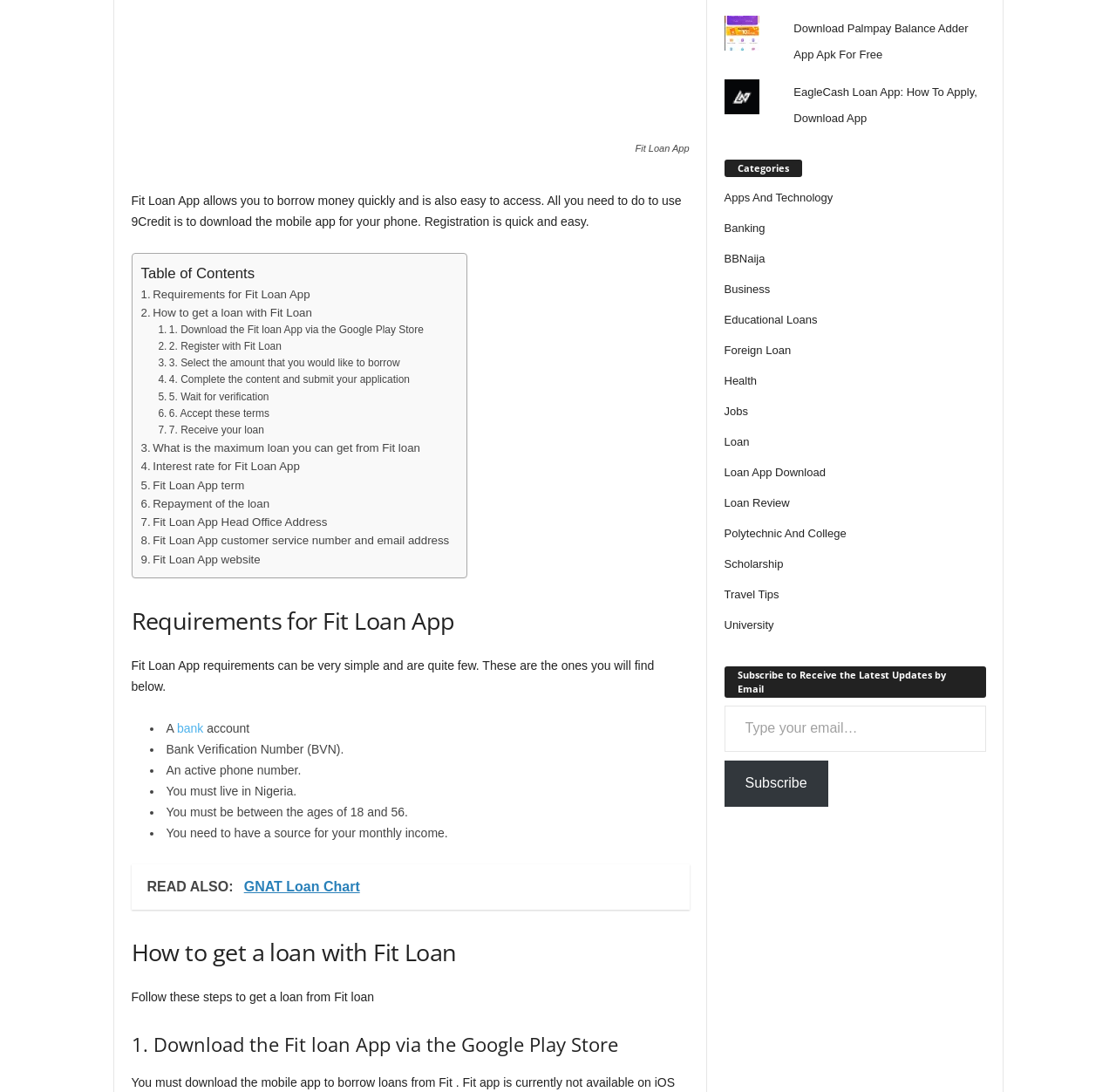Identify the bounding box for the described UI element: "Requirements for Fit Loan App".

[0.126, 0.261, 0.278, 0.278]